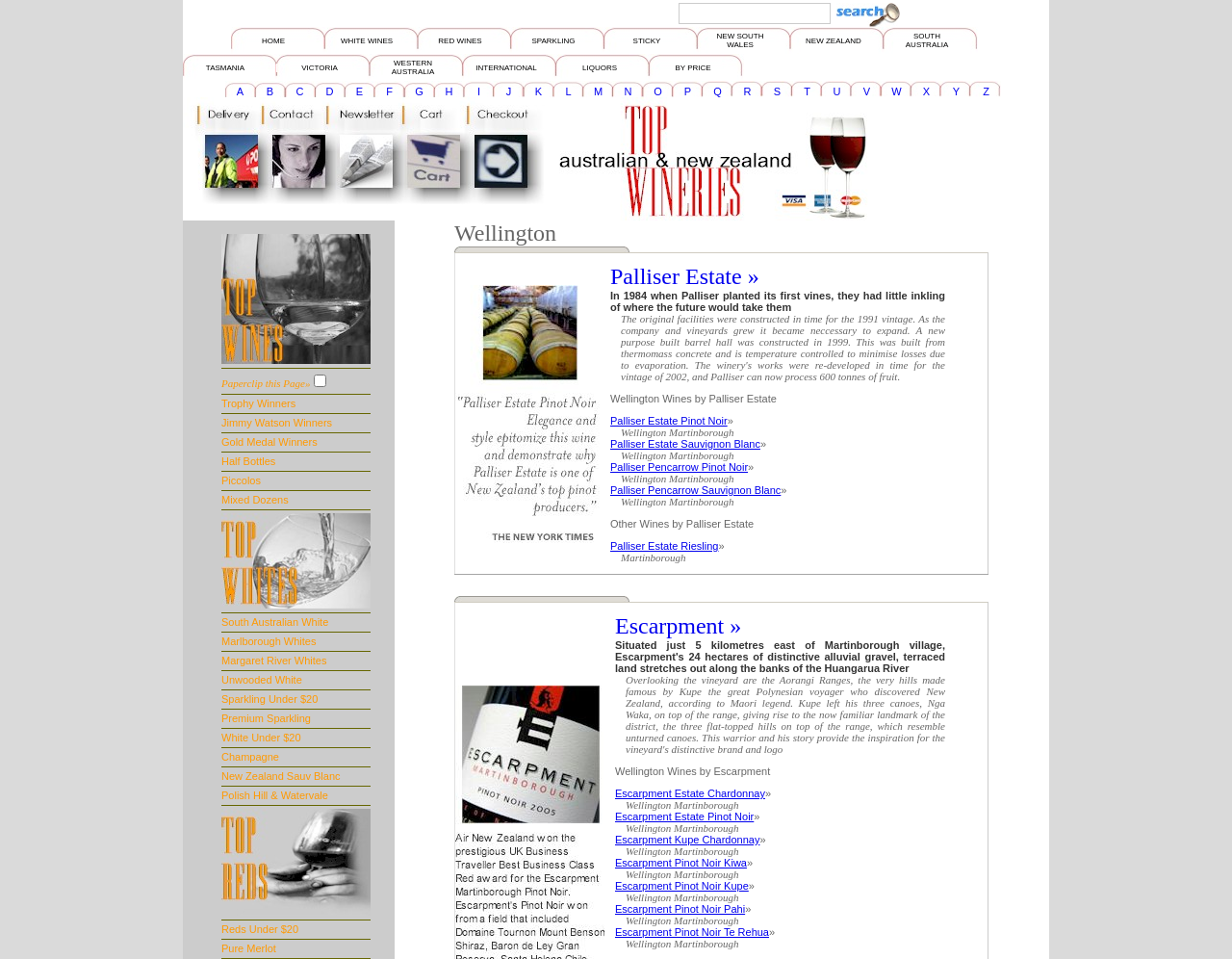How many links are there in the 'BY PRICE' table?
Look at the image and answer the question with a single word or phrase.

Multiple